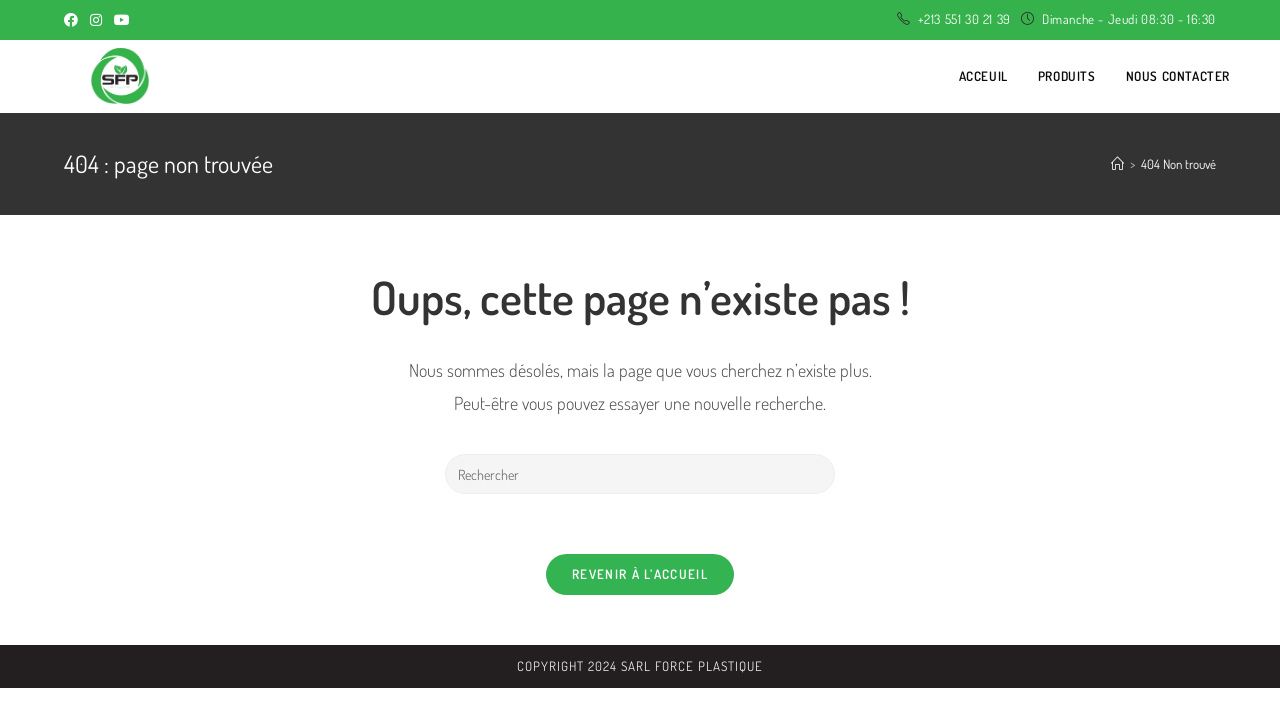Answer the question in a single word or phrase:
What is the phone number of SARL FORCE PLASTIQUE?

+213 551 30 21 39